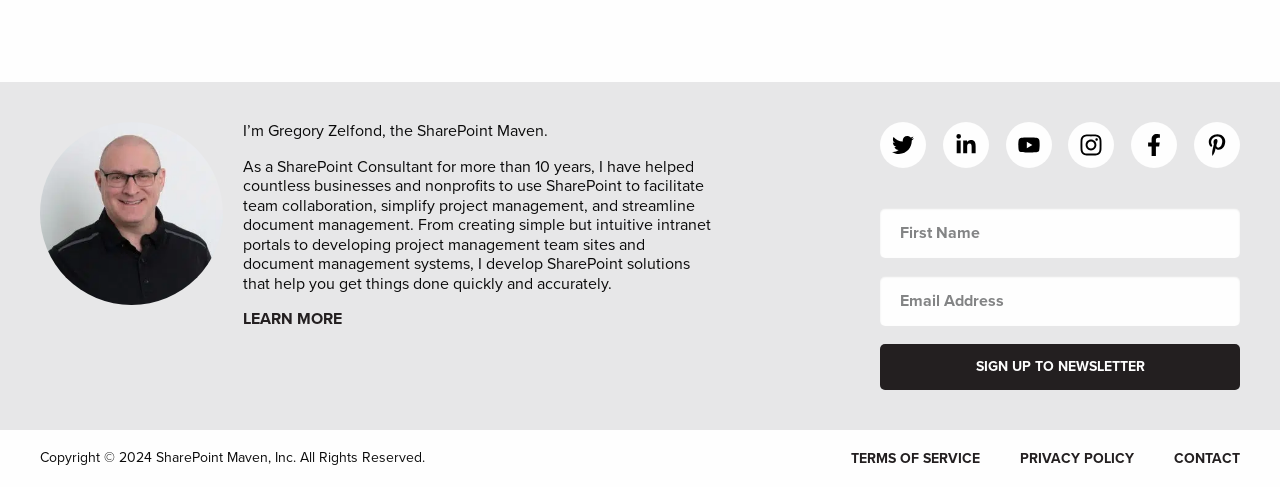Based on the element description "value="Sign Up to Newsletter"", predict the bounding box coordinates of the UI element.

[0.688, 0.707, 0.969, 0.802]